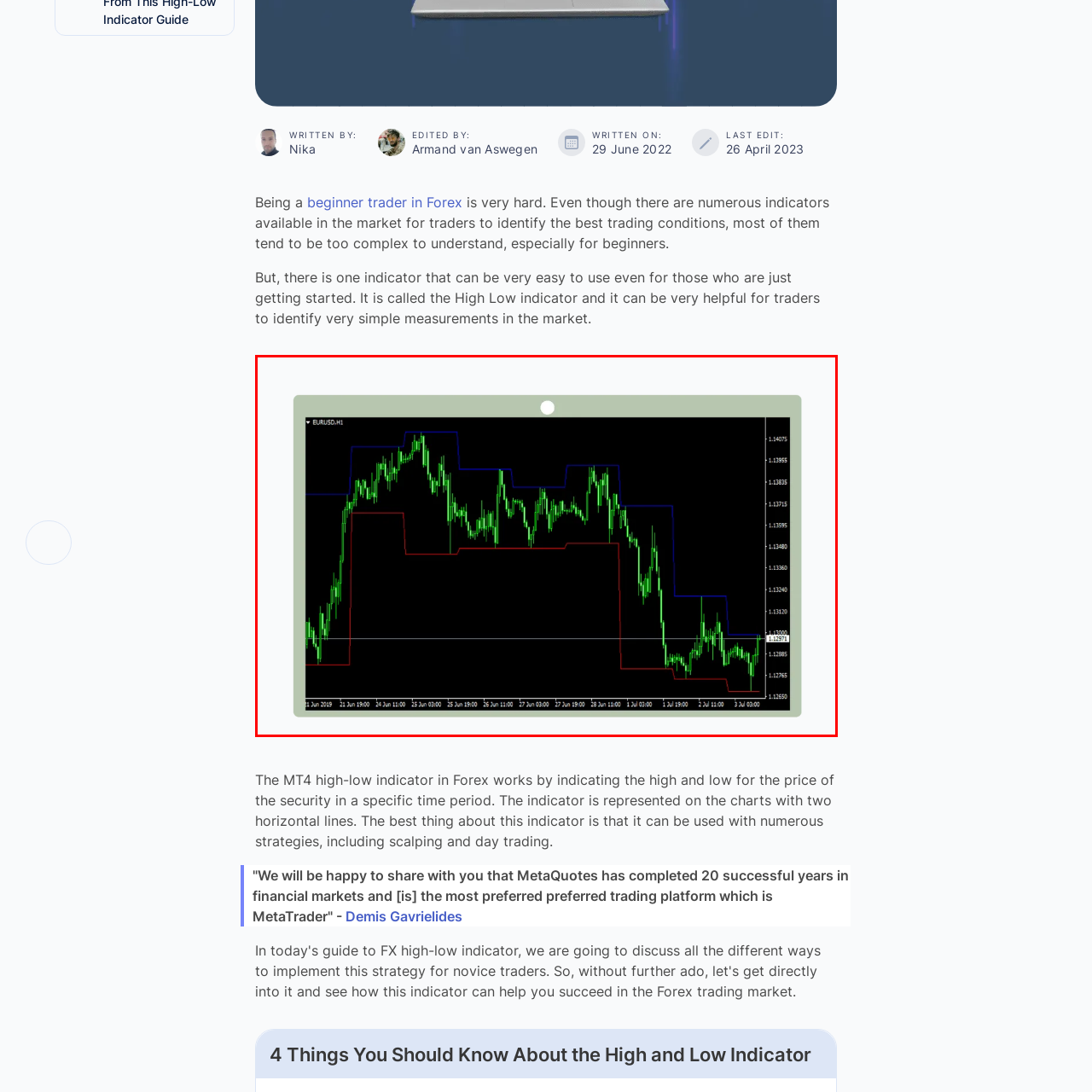Provide a thorough description of the image enclosed within the red border.

This image displays a chart corresponding to the EUR/USD currency pair, annotated with high and low indicators. The chart is set on a black background, showcasing a green line representing price movements over time, while red and blue lines outline the high and low fluctuations during the specified period. The time frame of the chart spans from June 1, 2019, to July 1, 2019, marked with dates and times along the bottom axis. This visual representation aids traders, particularly beginners, in understanding market trends and making informed decisions using the High Low indicator for identifying key price points.